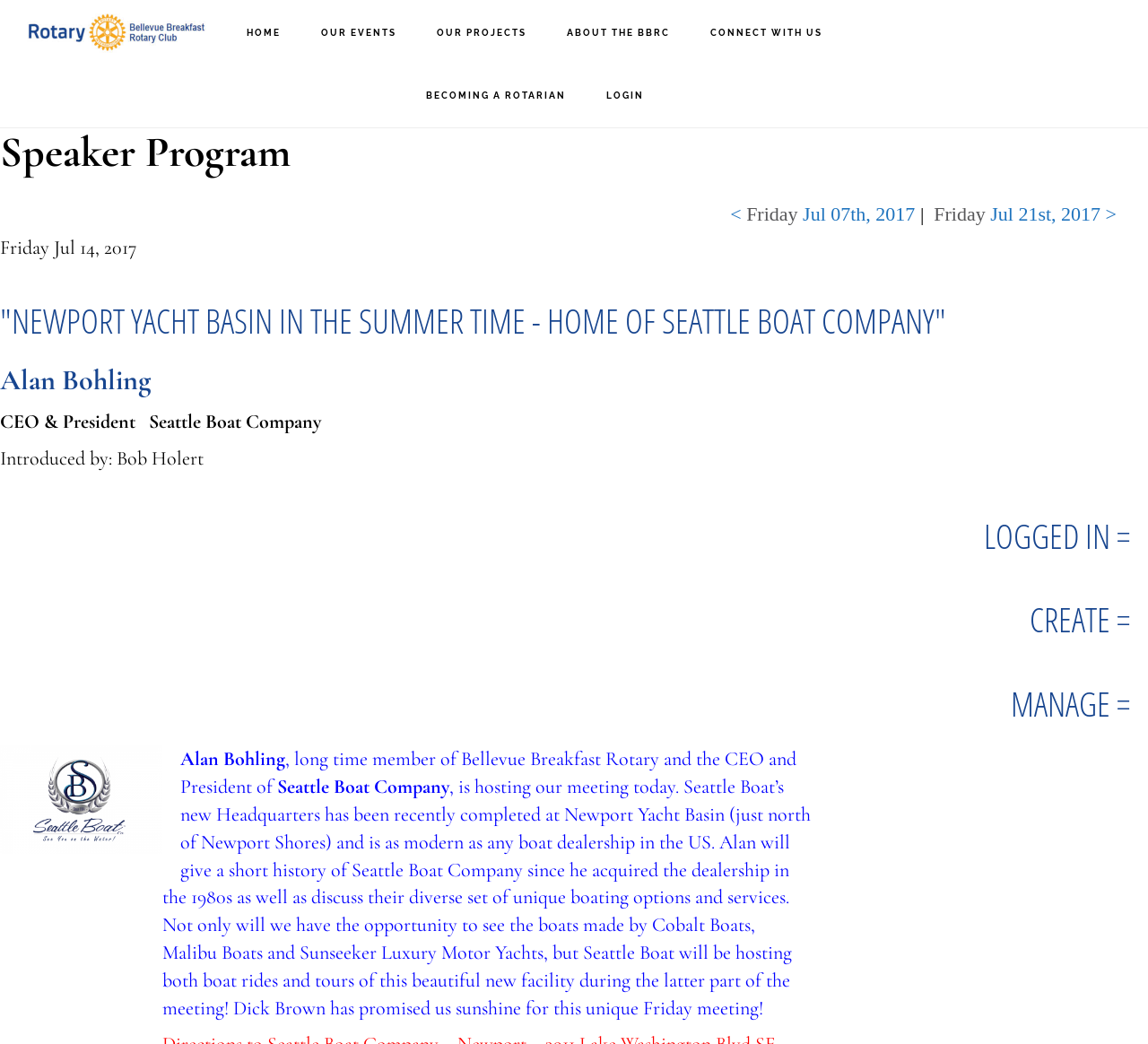Give a concise answer using one word or a phrase to the following question:
Who is introducing the speaker?

Bob Holert